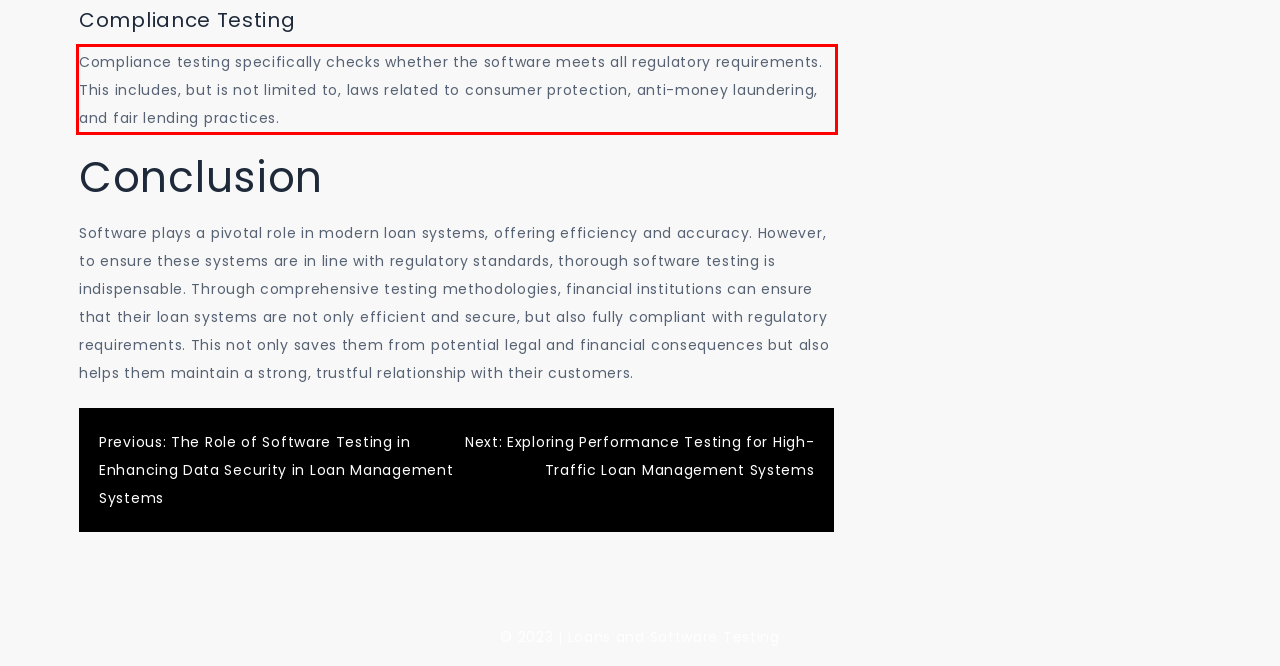In the given screenshot, locate the red bounding box and extract the text content from within it.

Compliance testing specifically checks whether the software meets all regulatory requirements. This includes, but is not limited to, laws related to consumer protection, anti-money laundering, and fair lending practices.